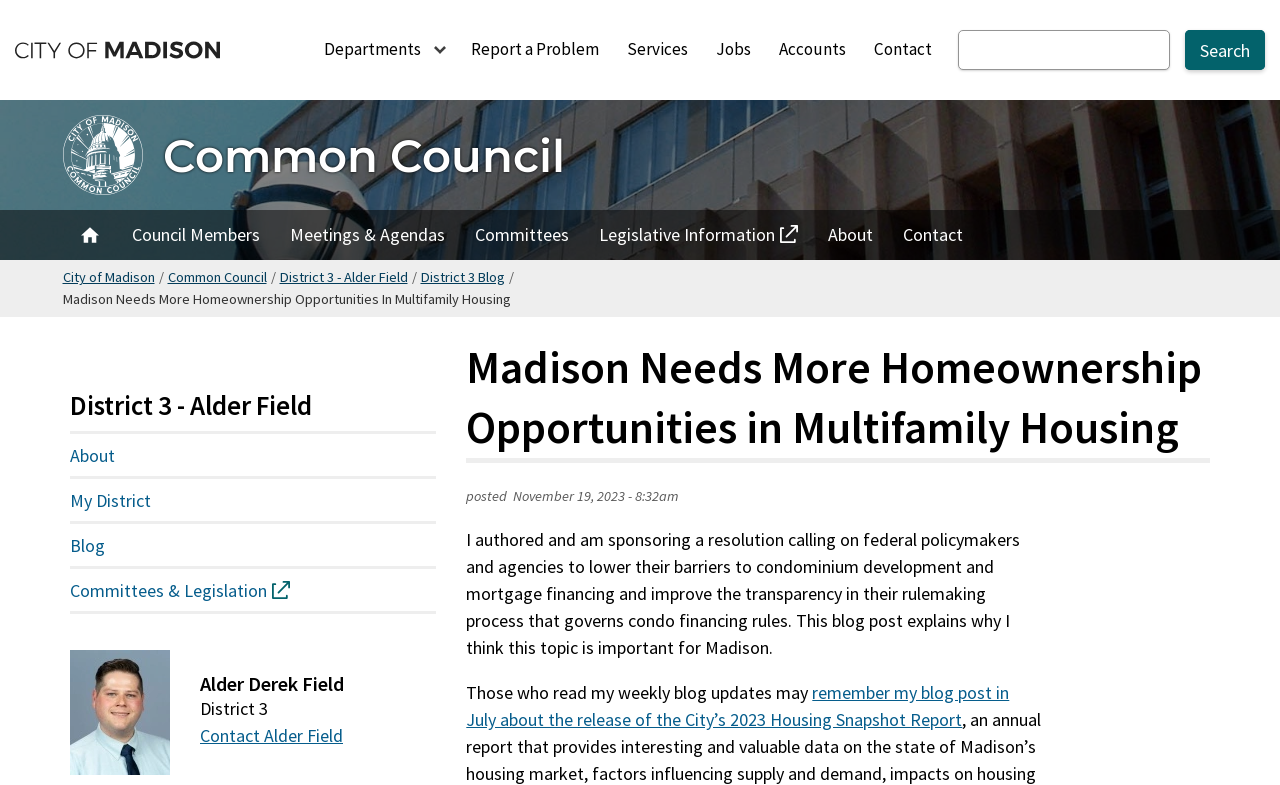What is the purpose of the search box?
Relying on the image, give a concise answer in one word or a brief phrase.

To search the website